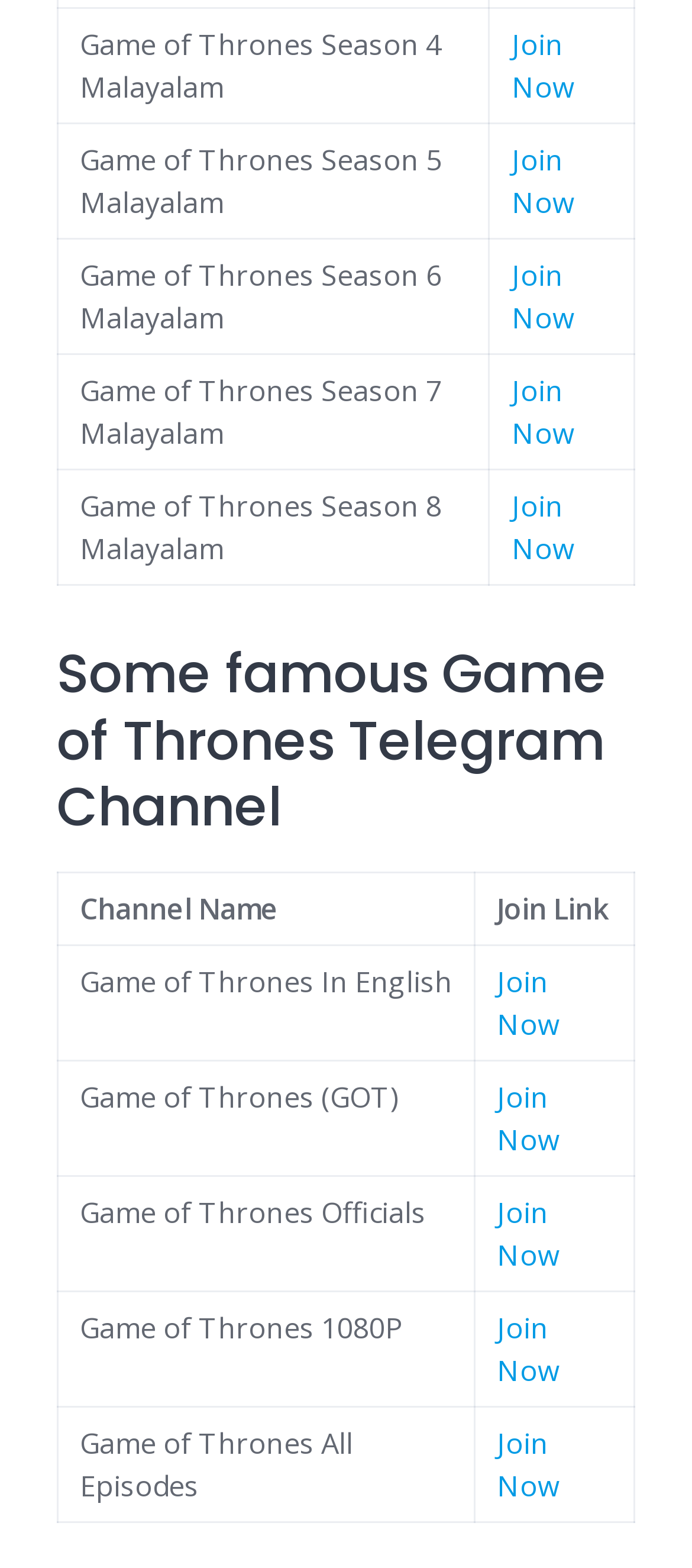Answer the following in one word or a short phrase: 
How many Game of Thrones seasons are listed?

8